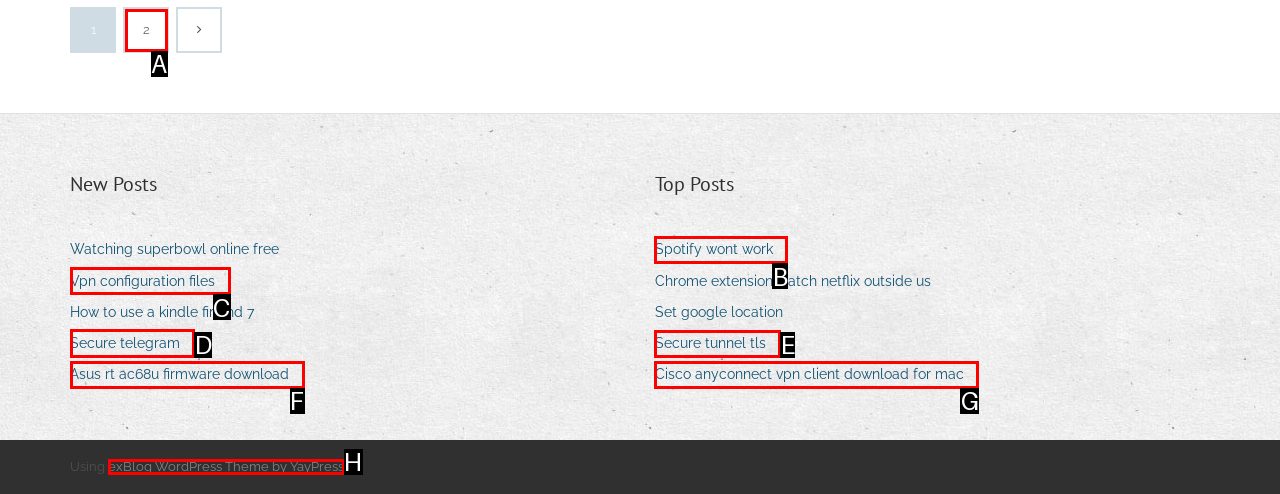Select the appropriate HTML element to click on to finish the task: Scroll back to top.
Answer with the letter corresponding to the selected option.

None